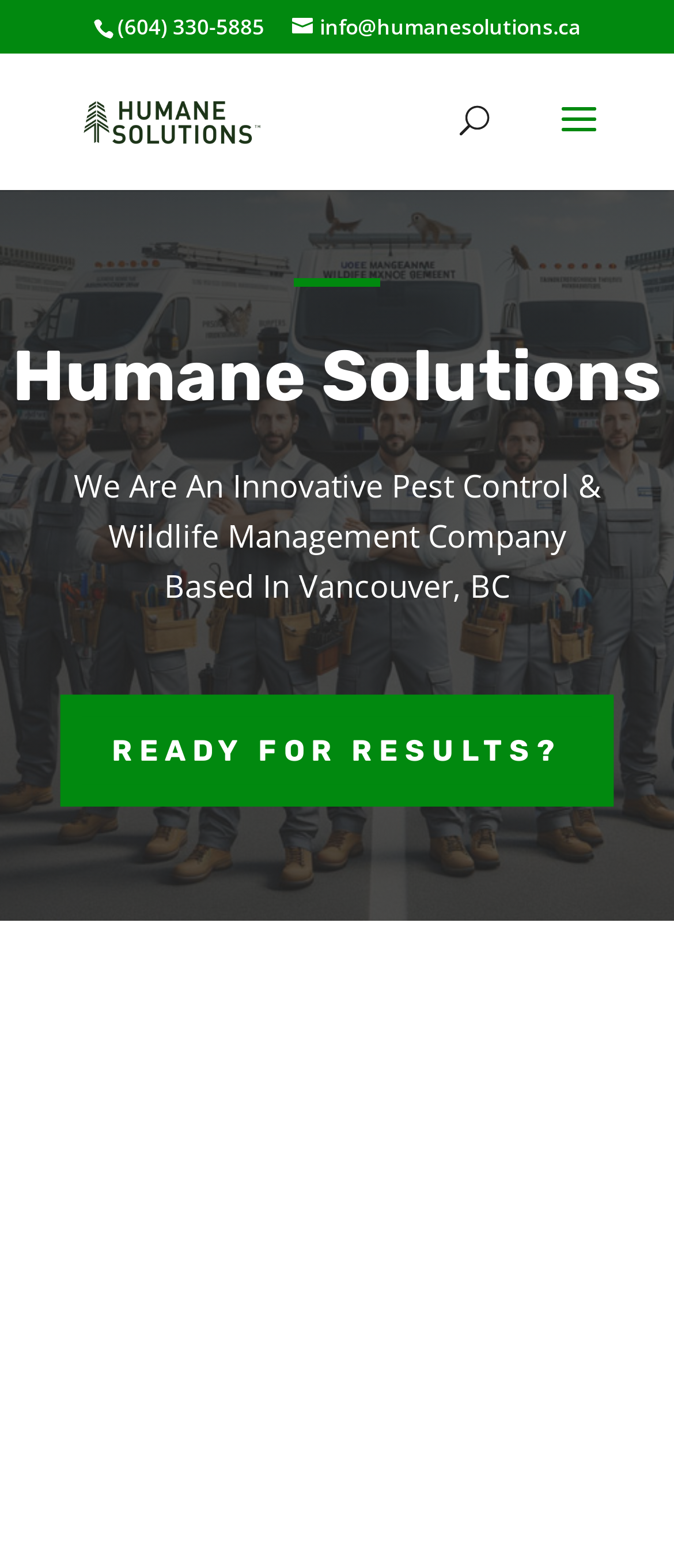How many divisions does Humane Solutions have?
Provide a detailed and extensive answer to the question.

I found the number of divisions by looking at the heading element with the bounding box coordinates [0.1, 0.676, 0.9, 0.83]. The heading element mentions that Humane Solutions has three divisions to serve customers better.